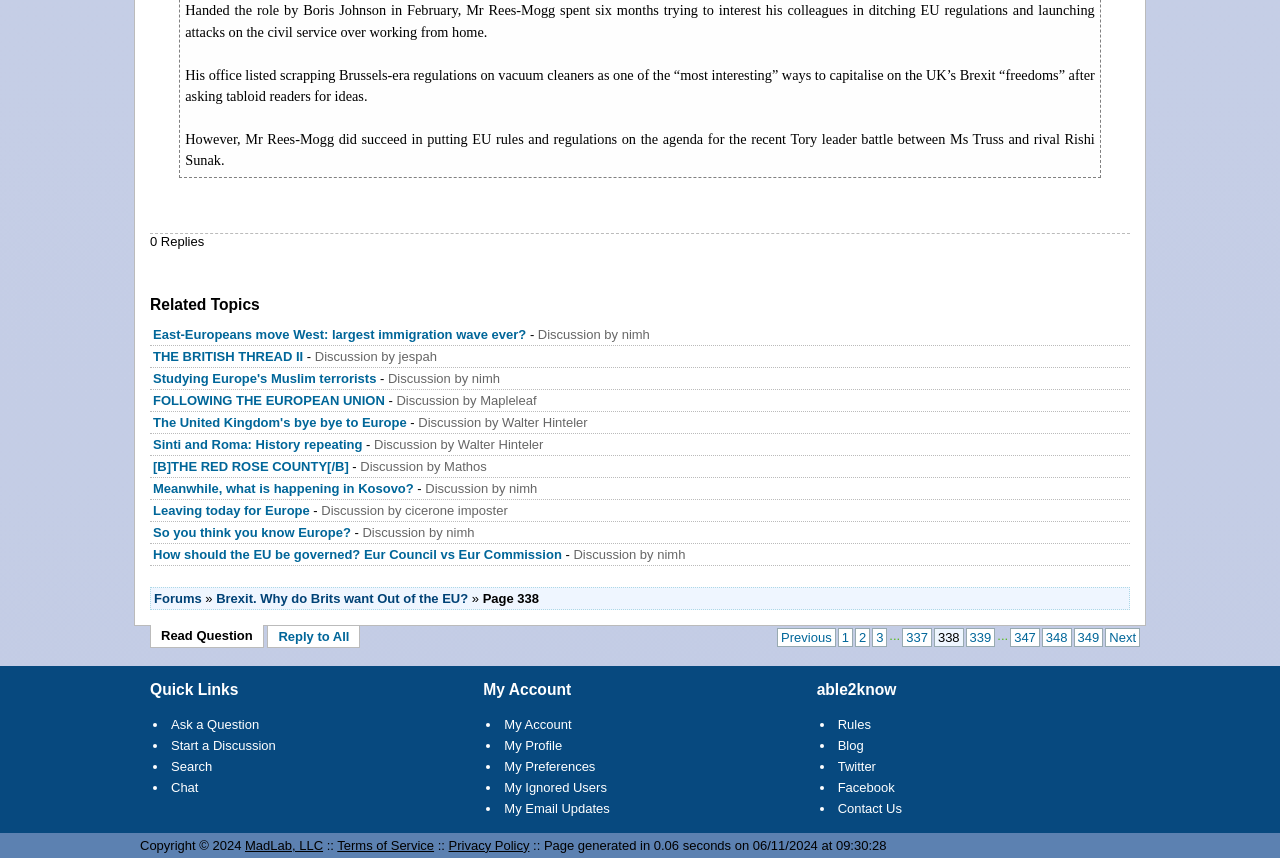Can you find the bounding box coordinates of the area I should click to execute the following instruction: "Search for a topic"?

[0.134, 0.884, 0.166, 0.902]